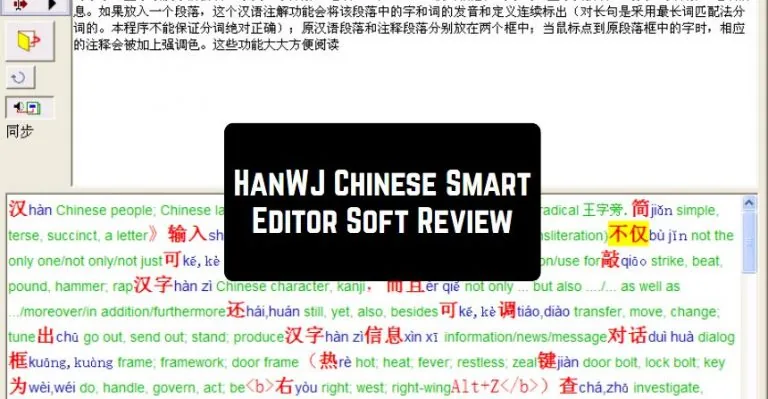Refer to the image and provide an in-depth answer to the question: 
What type of learners is the software designed for?

The software's design suggests a user-friendly environment, which implies that it is intended for learners of all levels. The presence of features such as character breakdowns and translation features suggests that the software is designed to cater to both beginners and advanced learners seeking to improve their language skills through interactive learning.